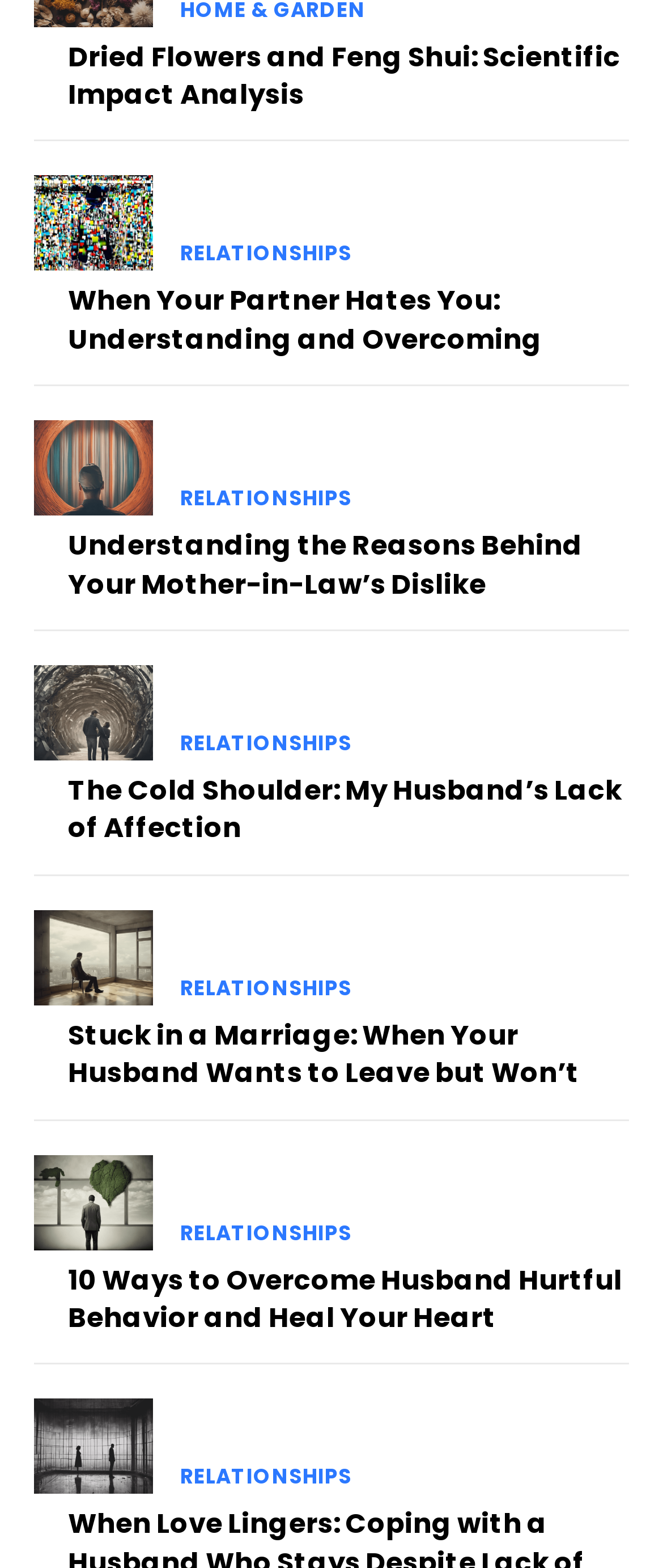Please answer the following question using a single word or phrase: How many articles are listed on this webpage?

9